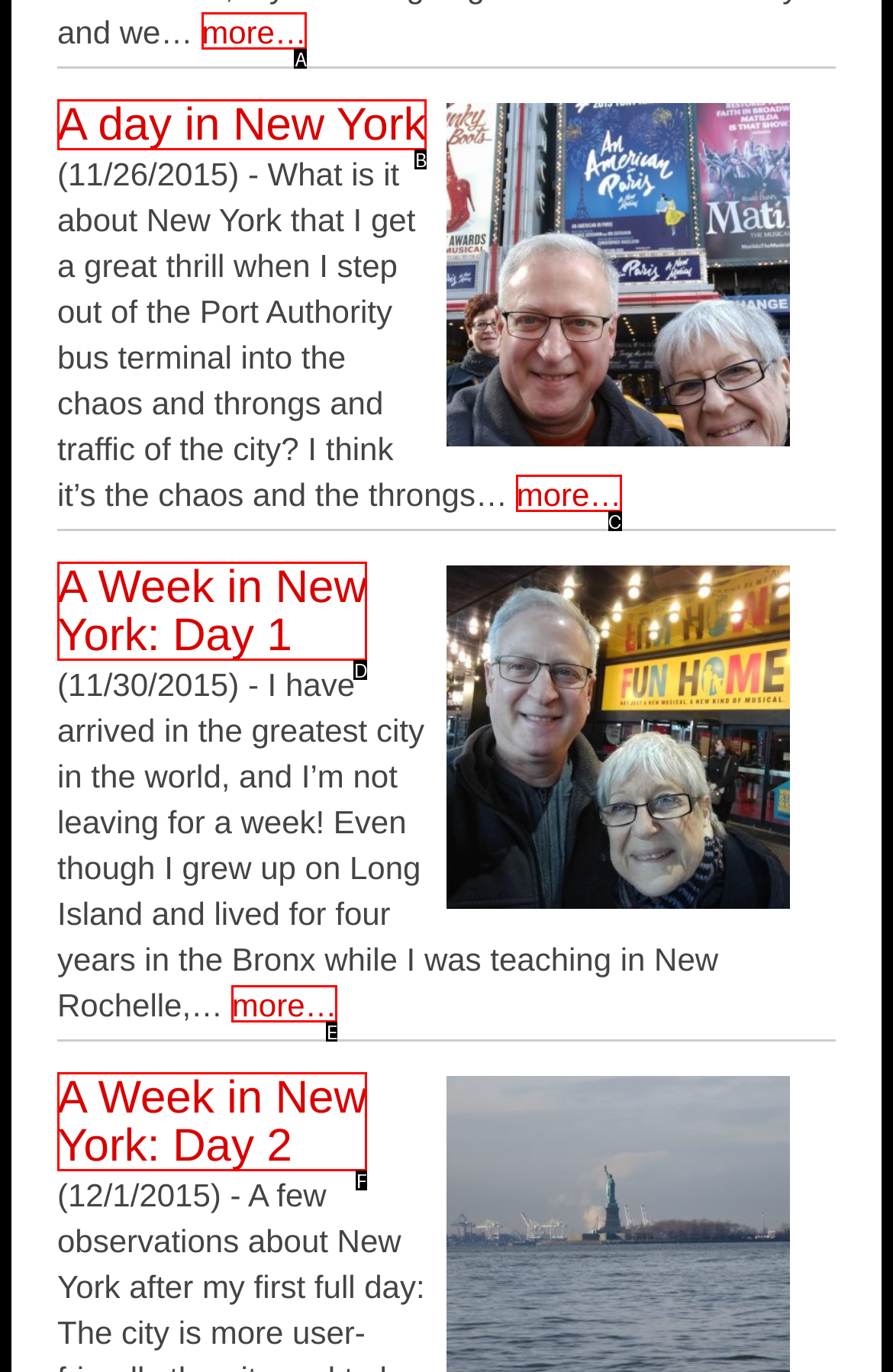Match the description: A day in New York to the correct HTML element. Provide the letter of your choice from the given options.

B